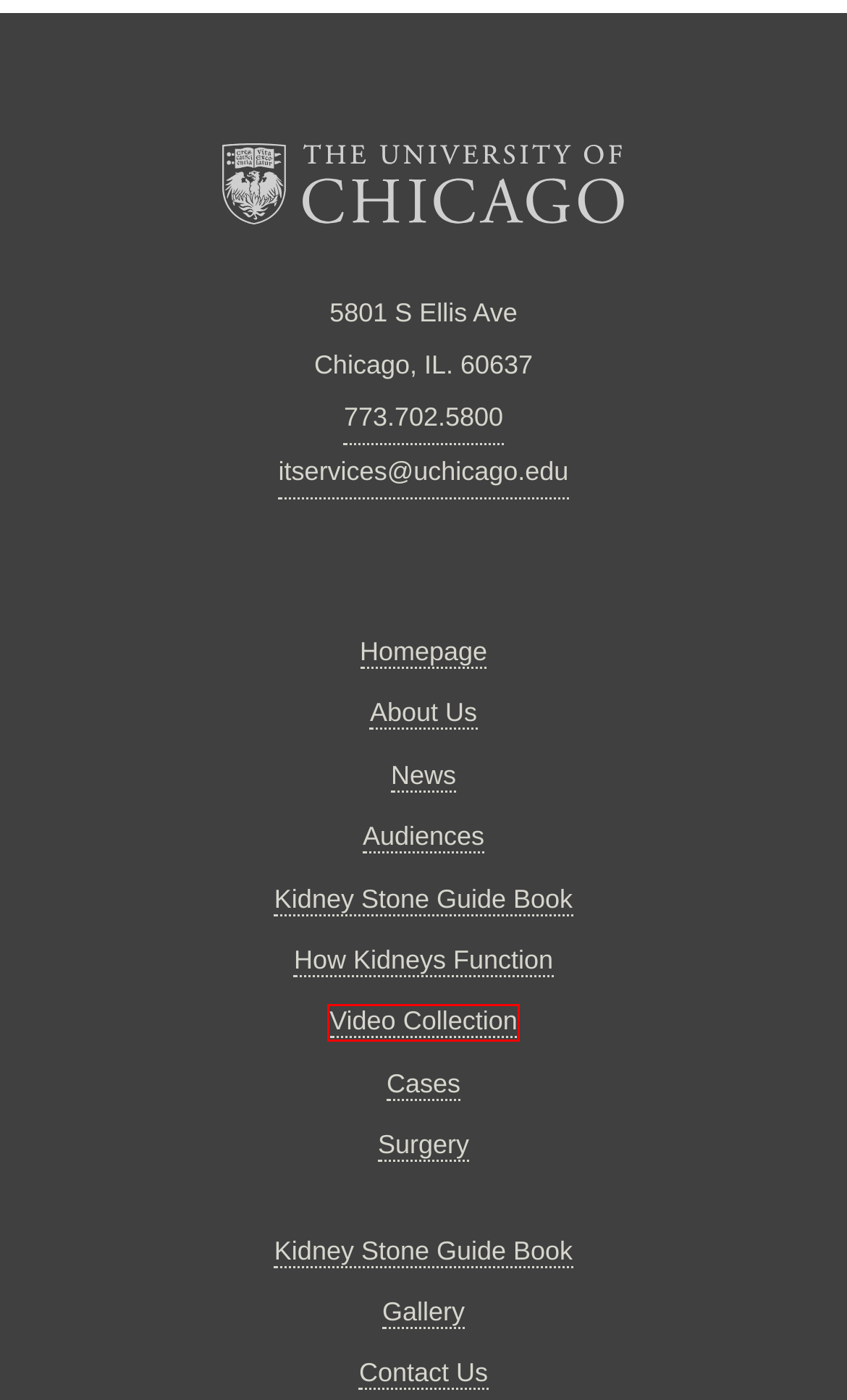Examine the screenshot of a webpage with a red rectangle bounding box. Select the most accurate webpage description that matches the new webpage after clicking the element within the bounding box. Here are the candidates:
A. Contact Us | Kidney Stone Program
B. News | Kidney Stone Program
C. About Us | Kidney Stone Program
D. Video Collection | Kidney Stone Program
E. Kidney Stone Guide Book | Kidney Stone Program
F. Surgery | Kidney Stone Program
G. Gallery | Kidney Stone Program
H. Cases | Kidney Stone Program

D